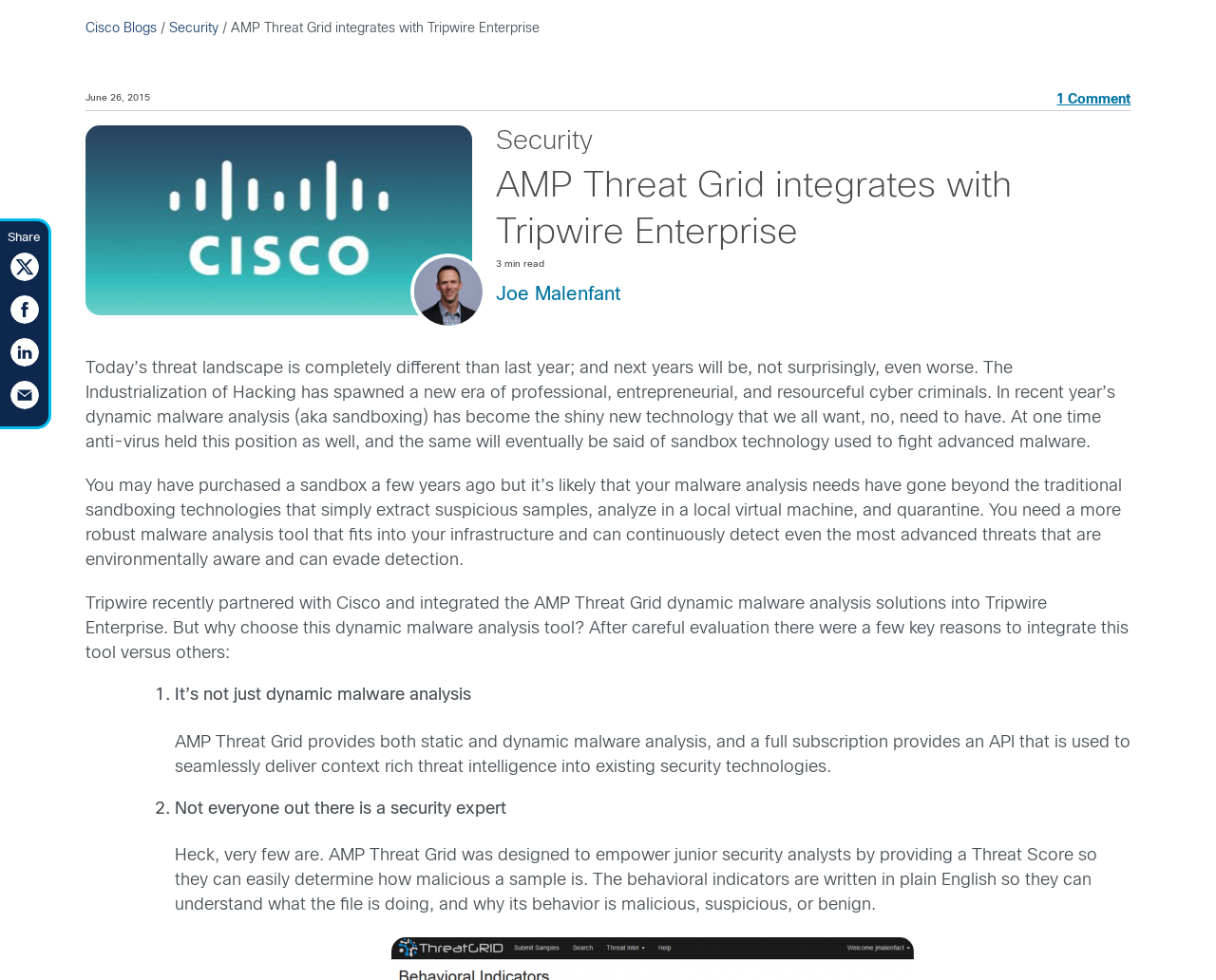What is the estimated reading time of the blog post?
Provide a well-explained and detailed answer to the question.

I found the estimated reading time by looking at the static text element with the content '3 min read' which is located below the heading element with the content 'AMP Threat Grid integrates with Tripwire Enterprise'.